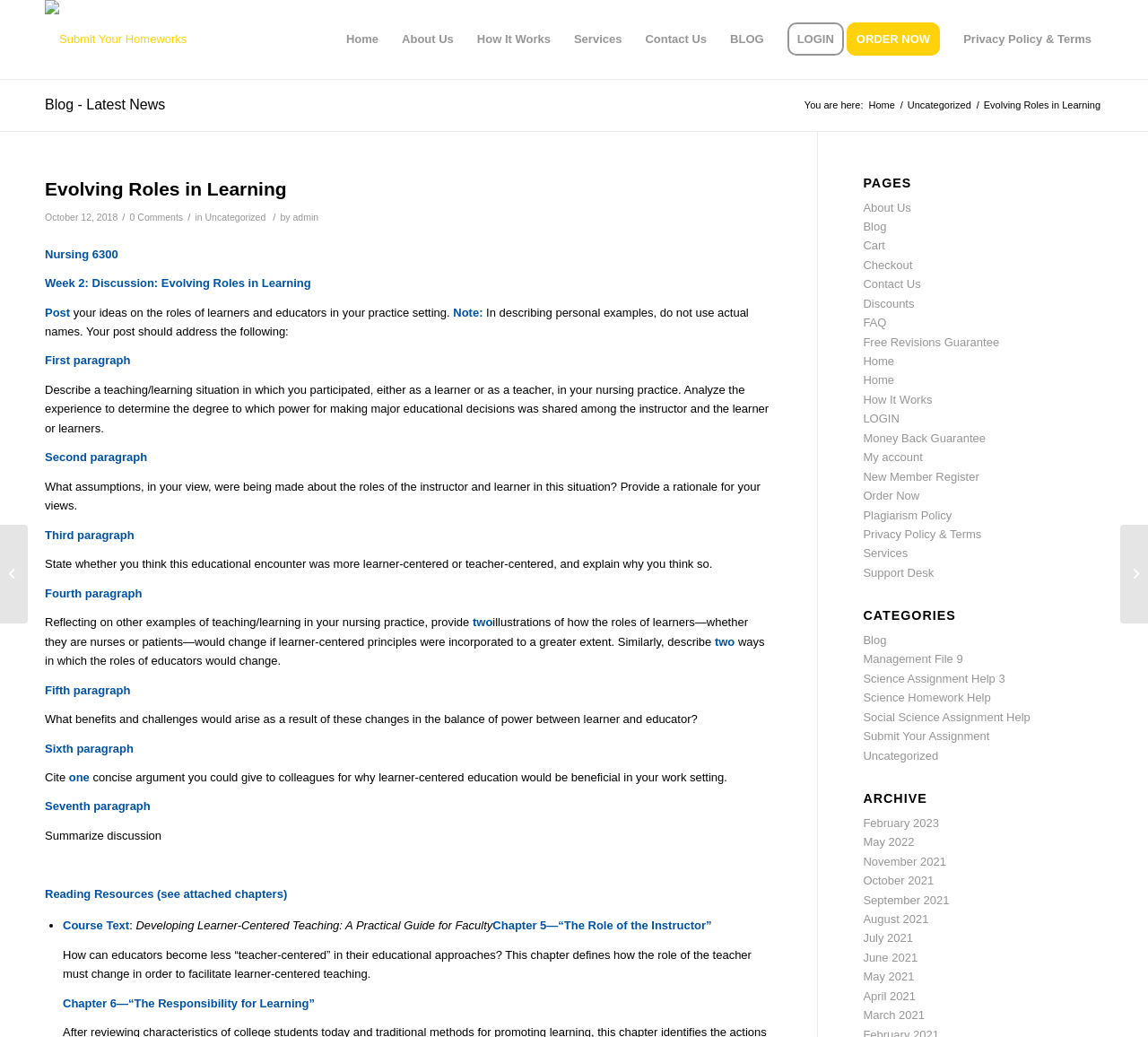What is the purpose of the 'Submit Your Homeworks' link? Examine the screenshot and reply using just one word or a brief phrase.

To submit homework